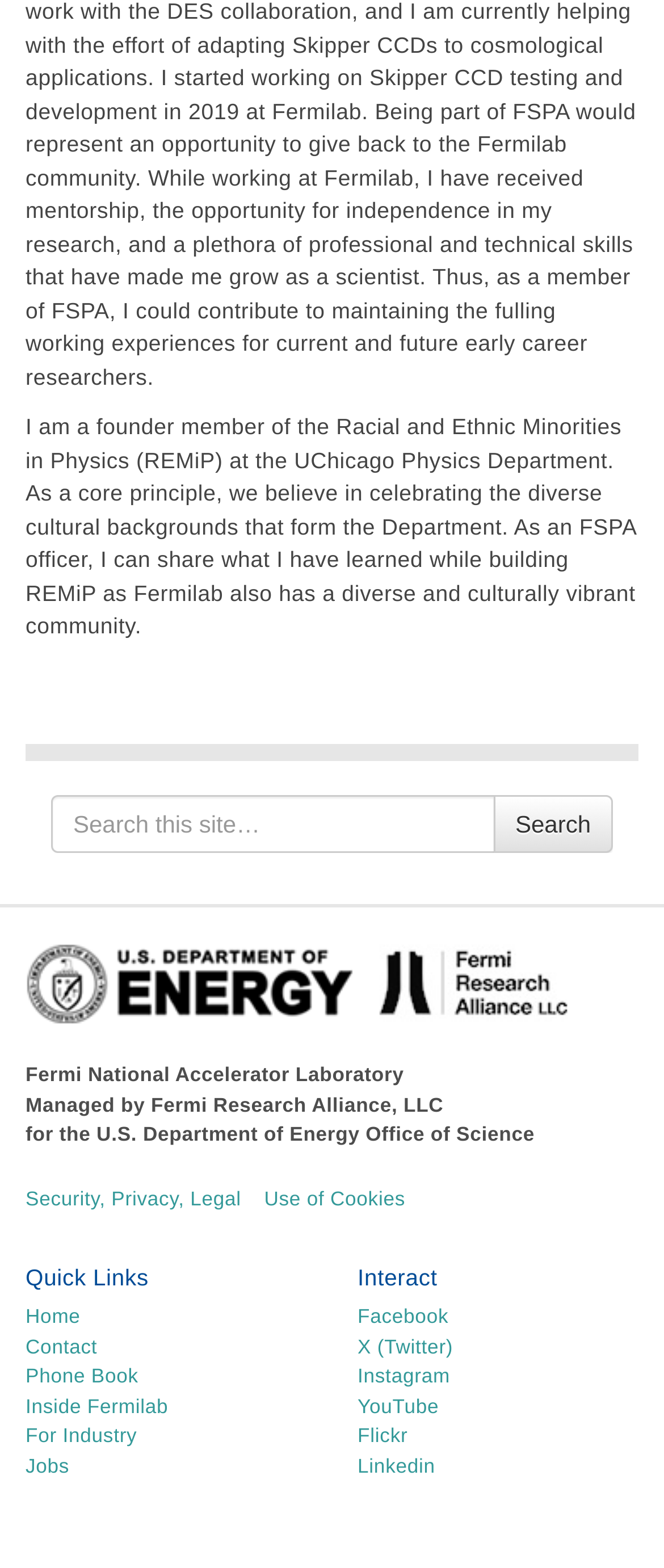Pinpoint the bounding box coordinates of the element you need to click to execute the following instruction: "Click Fermi National Accelerator Laboratory". The bounding box should be represented by four float numbers between 0 and 1, in the format [left, top, right, bottom].

[0.038, 0.679, 0.608, 0.693]